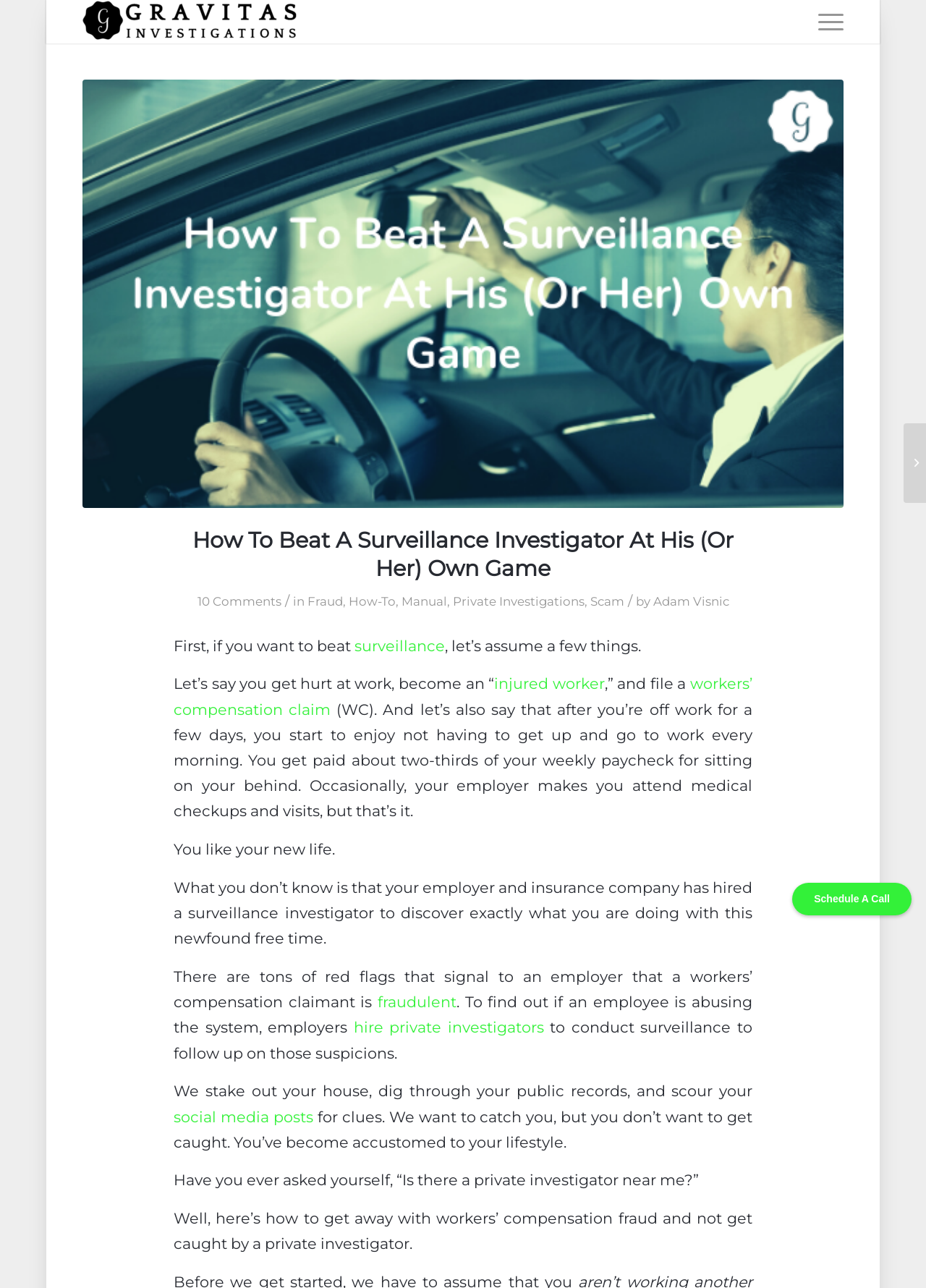Please identify the bounding box coordinates of the area I need to click to accomplish the following instruction: "Read the article 'How To Beat A Surveillance Investigator At His (Or Her) Own Game'".

[0.089, 0.062, 0.911, 0.394]